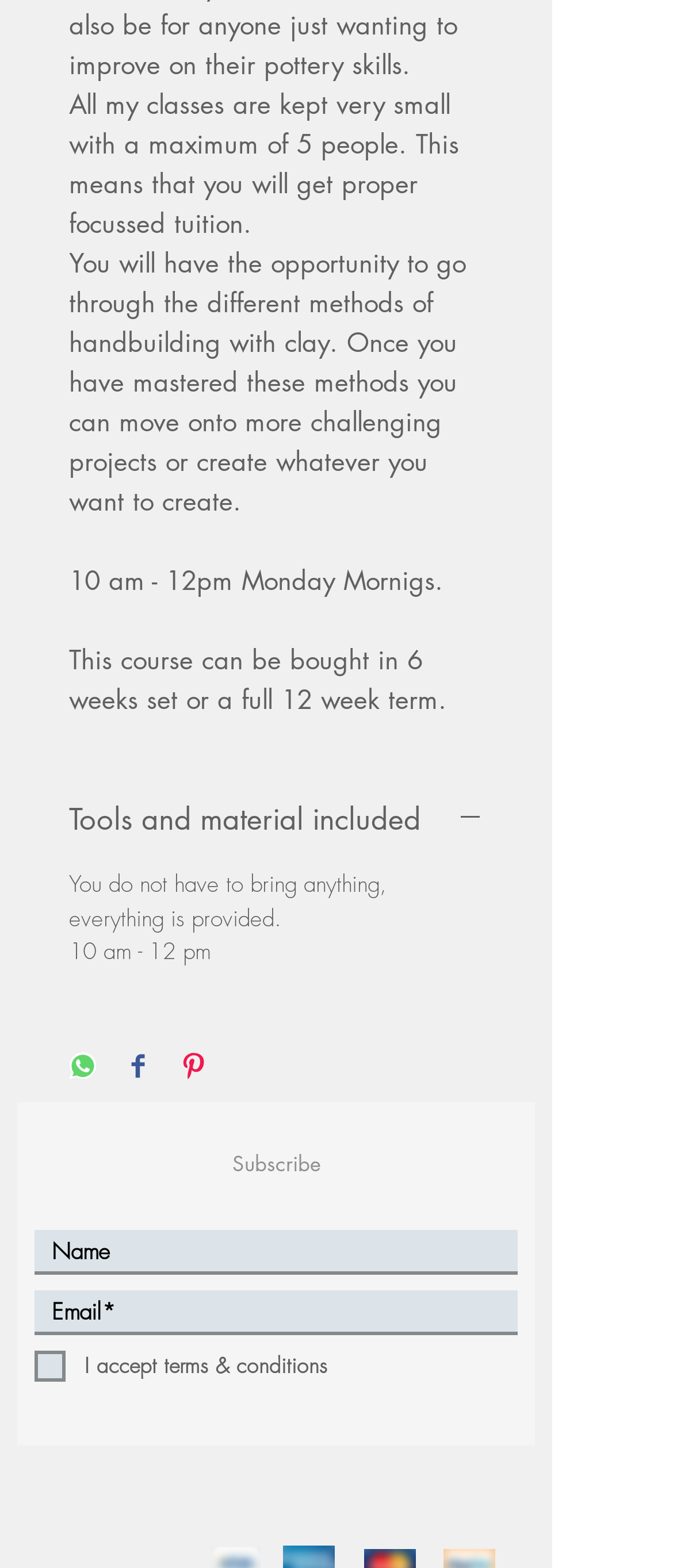Mark the bounding box of the element that matches the following description: "Tools and material included".

[0.103, 0.512, 0.718, 0.535]